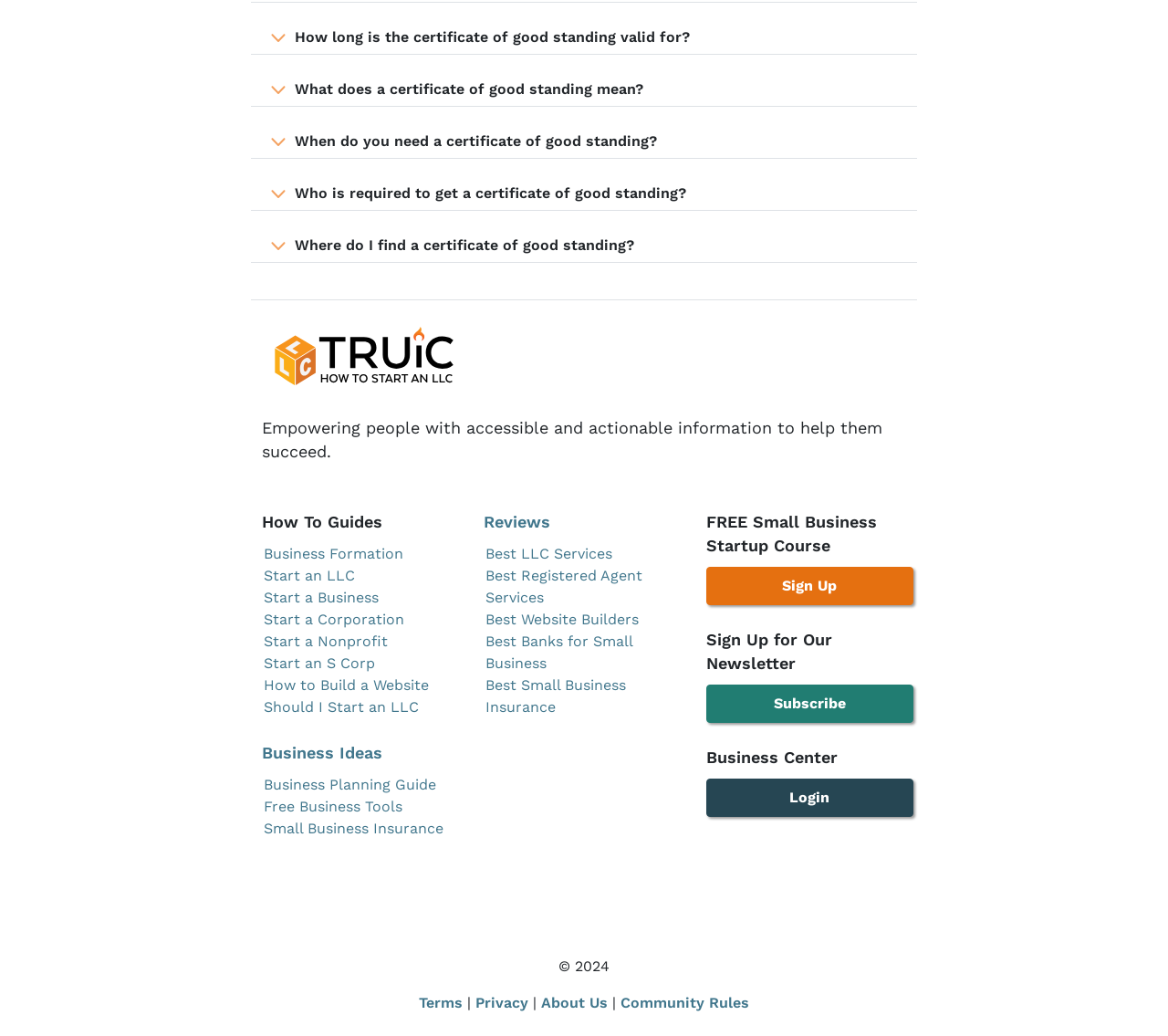What is the purpose of the 'FREE Small Business Startup Course'?
Answer the question with just one word or phrase using the image.

To provide free business startup training